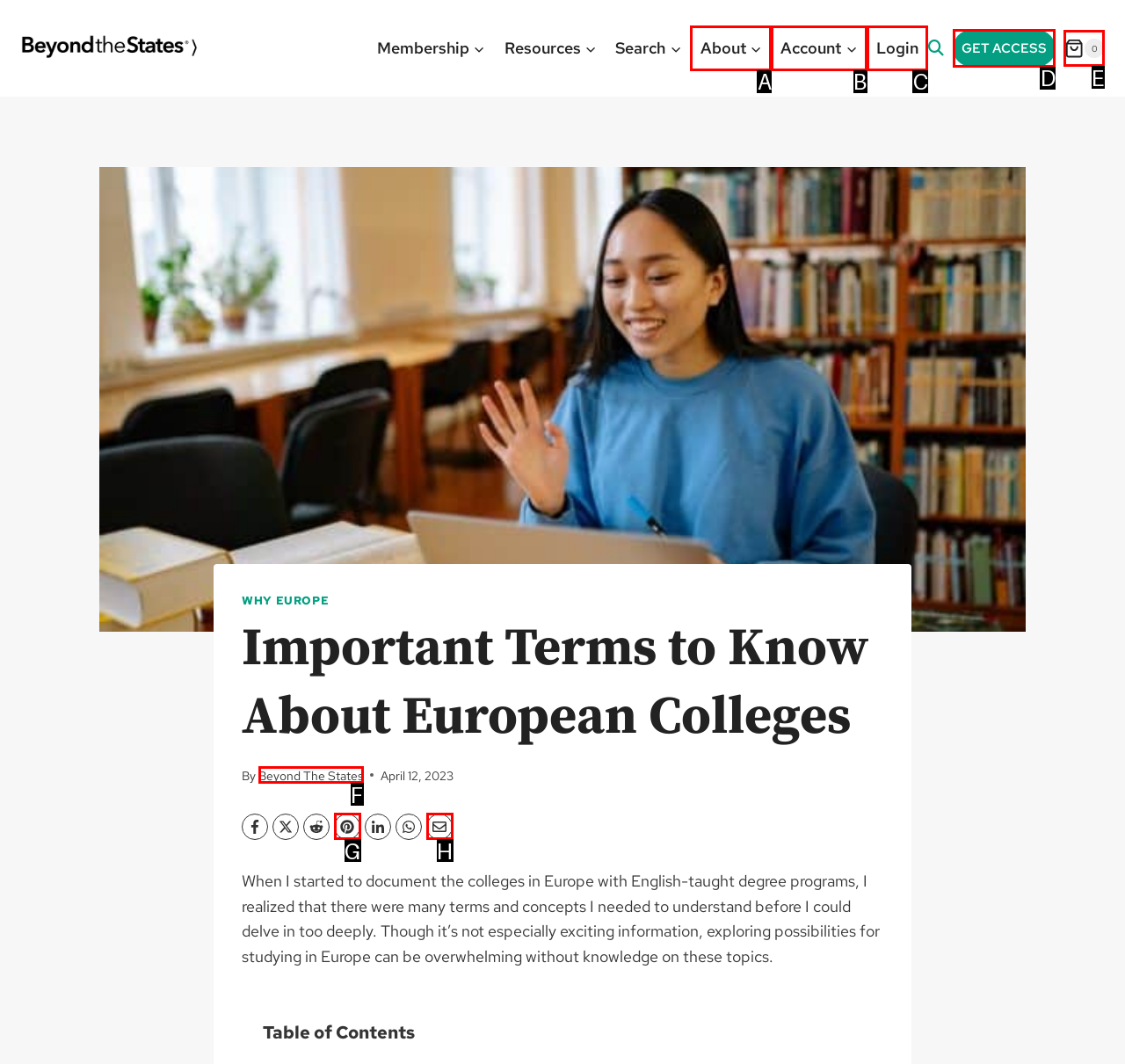Identify the letter of the UI element you should interact with to perform the task: Read the article 'Why Most People Dream and Only Some Do: The Go-Getter Theory'
Reply with the appropriate letter of the option.

None